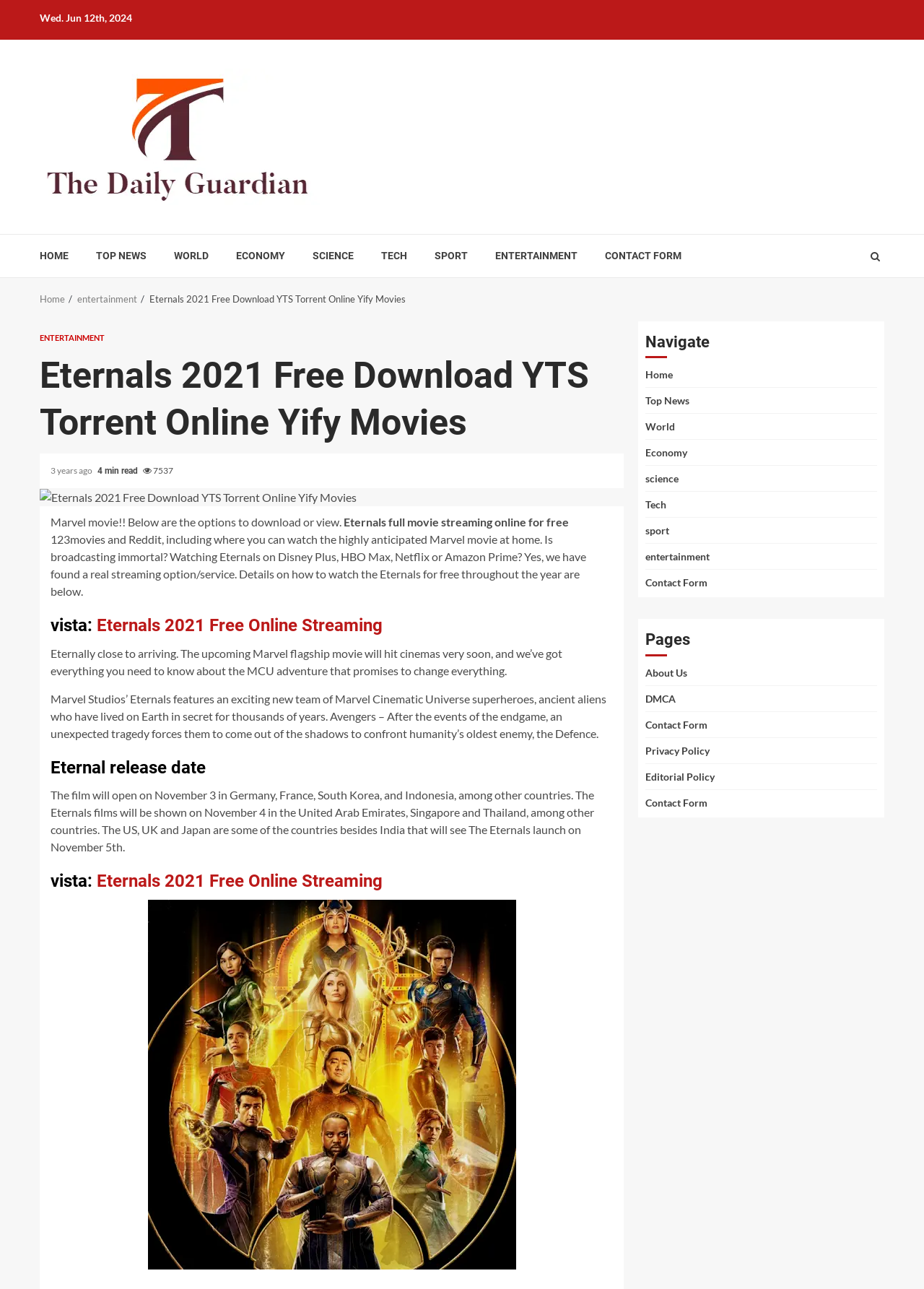Determine the bounding box for the UI element as described: "Eternals 2021 Free Online Streaming". The coordinates should be represented as four float numbers between 0 and 1, formatted as [left, top, right, bottom].

[0.105, 0.478, 0.414, 0.493]